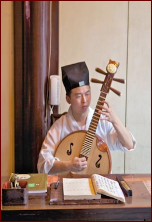Generate a detailed caption for the image.

The image depicts a musician seated at a traditional wooden table, deeply engaged in playing a traditional string instrument, possibly a pipa or a similar lute. The musician, dressed in a white robe and a black hat, appears focused as he skillfully plucks the strings, creating melodies that resonate with cultural significance. Surrounding him are various items including a notebook filled with musical notation and some writing implements, highlighting the artistic and educational environment. The backdrop features a simple yet warm interior, suggesting a setting that honors tradition and music. This scene beautifully captures the intersection of artistry, culture, and history, emphasizing the importance of preserving musical heritage.